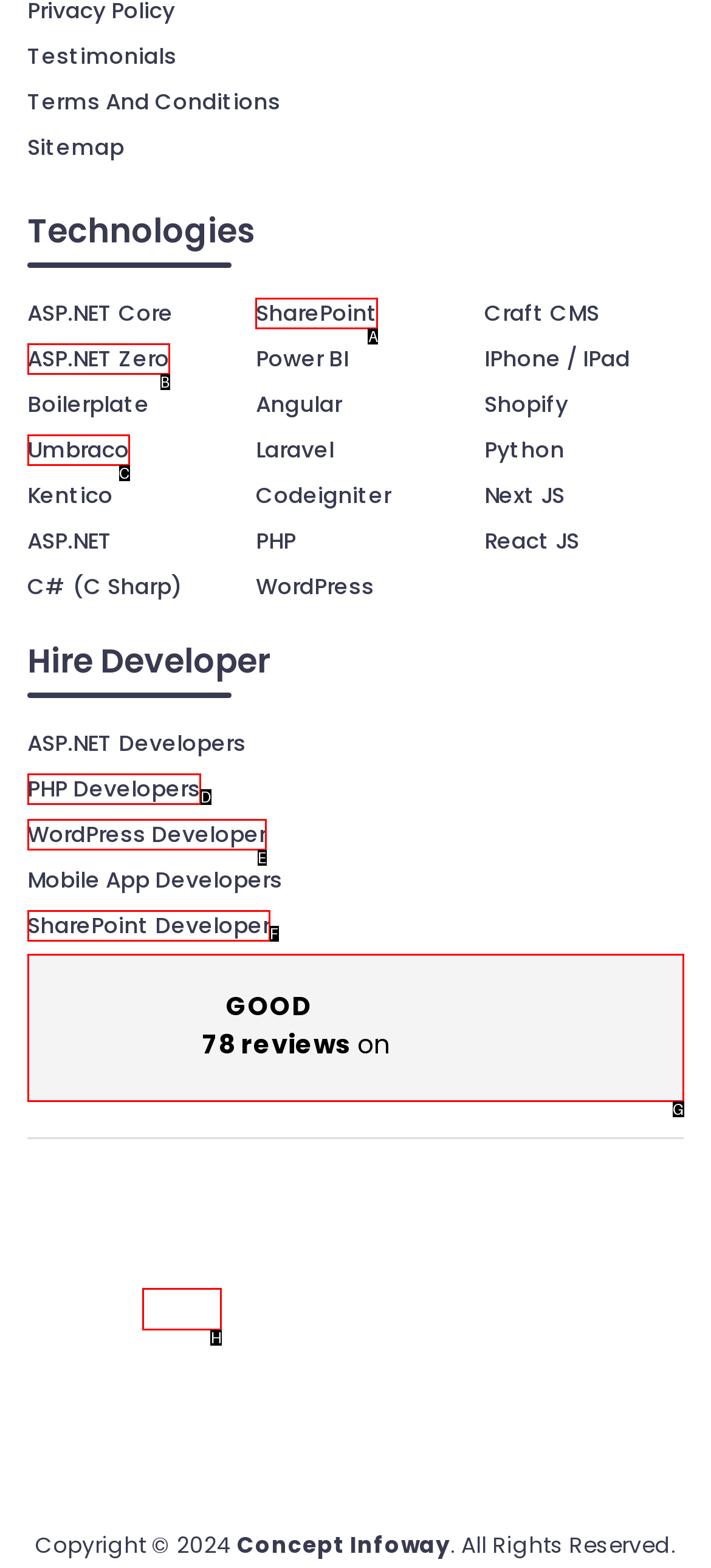Match the following description to a UI element: SharePoint
Provide the letter of the matching option directly.

A